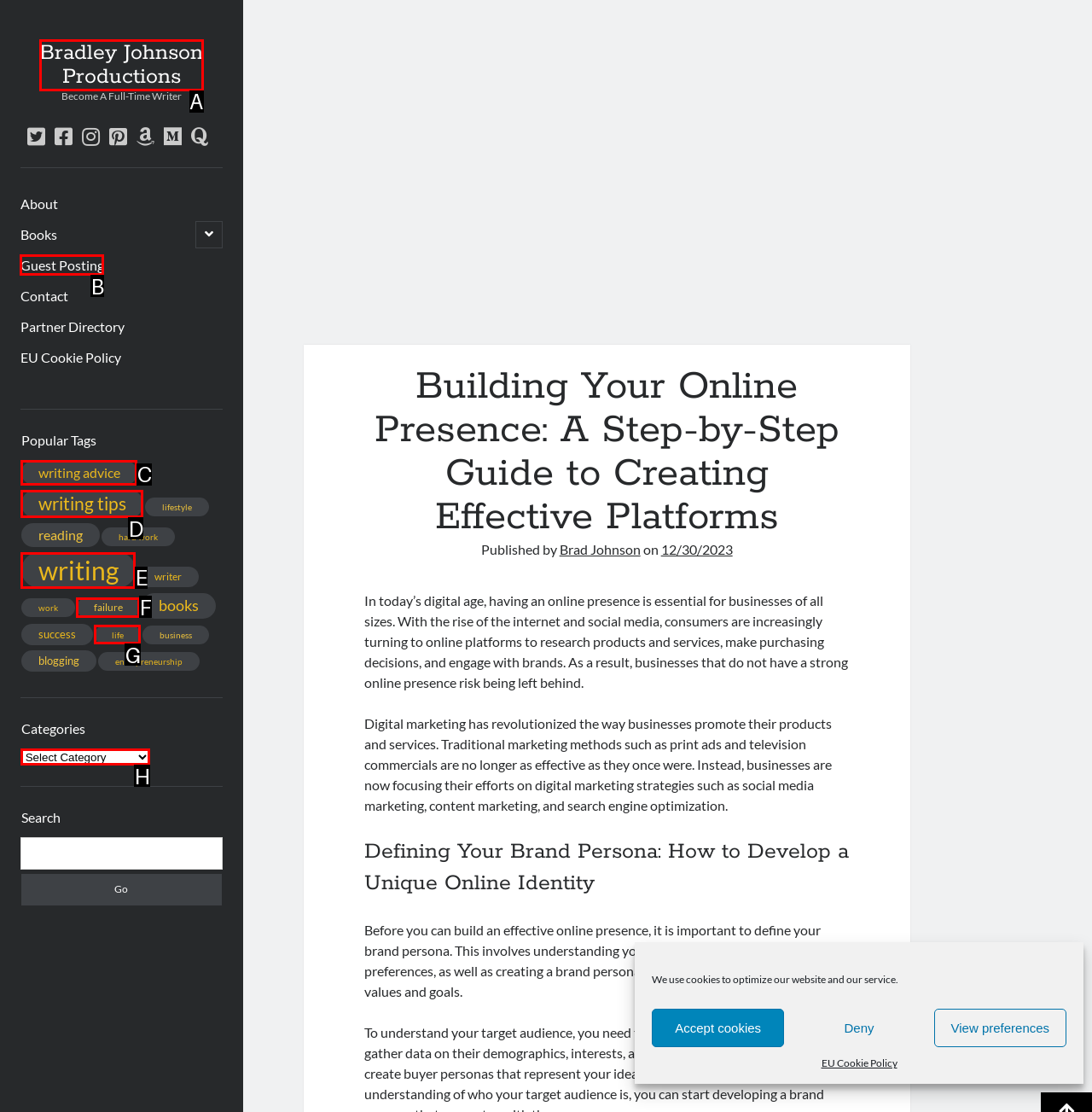Select the letter of the HTML element that best fits the description: writing
Answer with the corresponding letter from the provided choices.

E